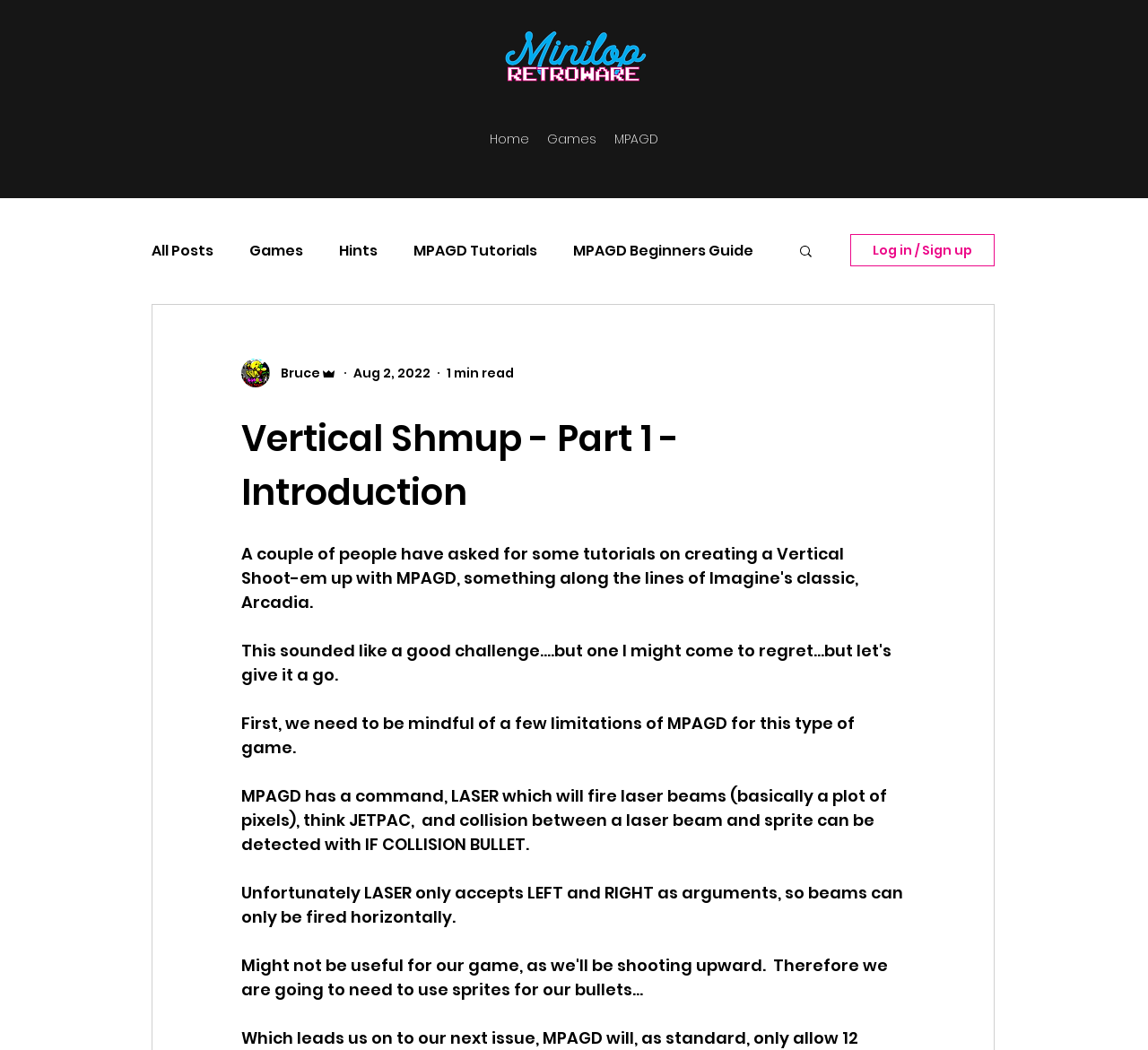Determine the primary headline of the webpage.

Vertical Shmup - Part 1 - Introduction